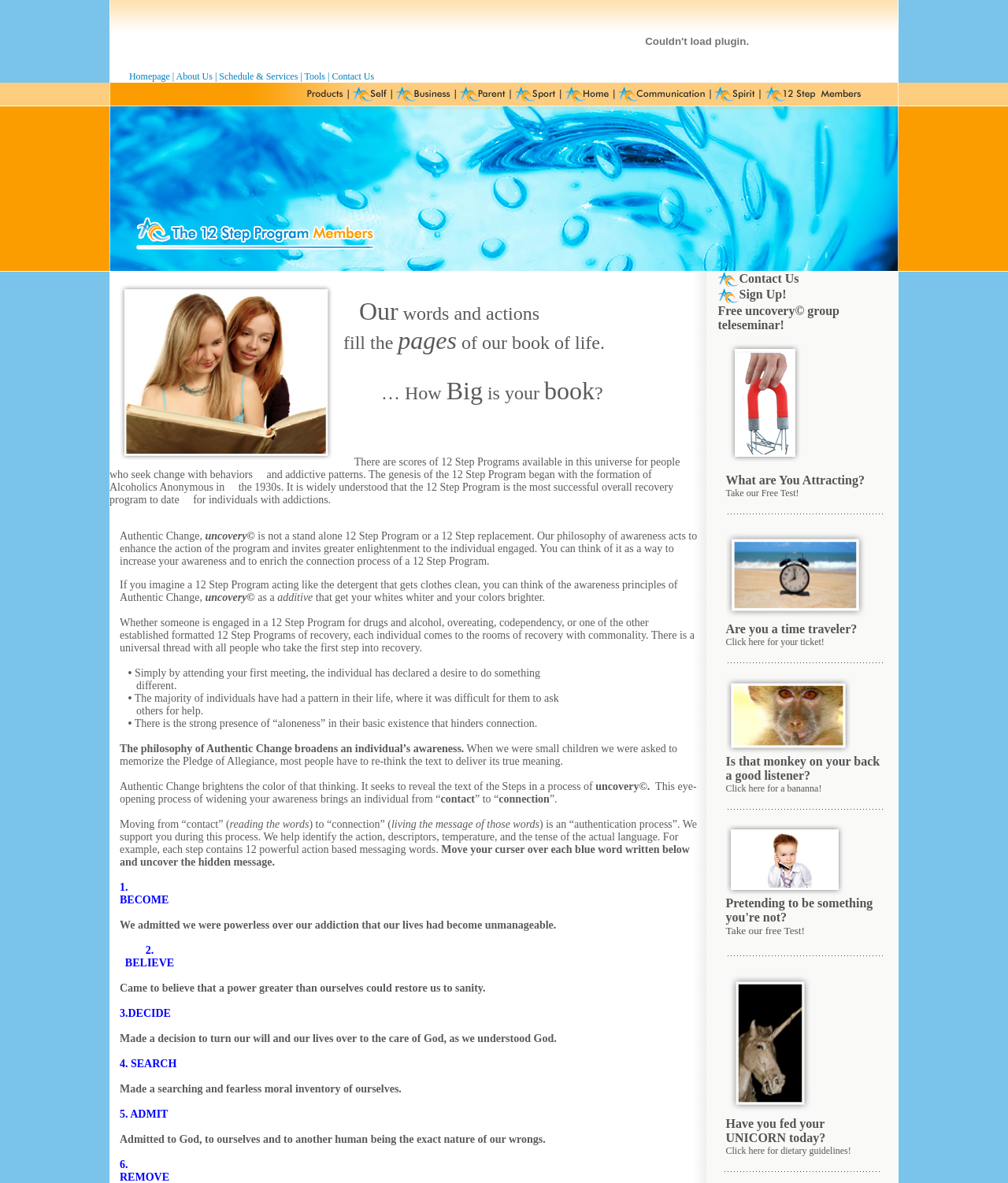Determine the bounding box coordinates for the region that must be clicked to execute the following instruction: "Click the 'About Us' link".

[0.175, 0.06, 0.211, 0.069]